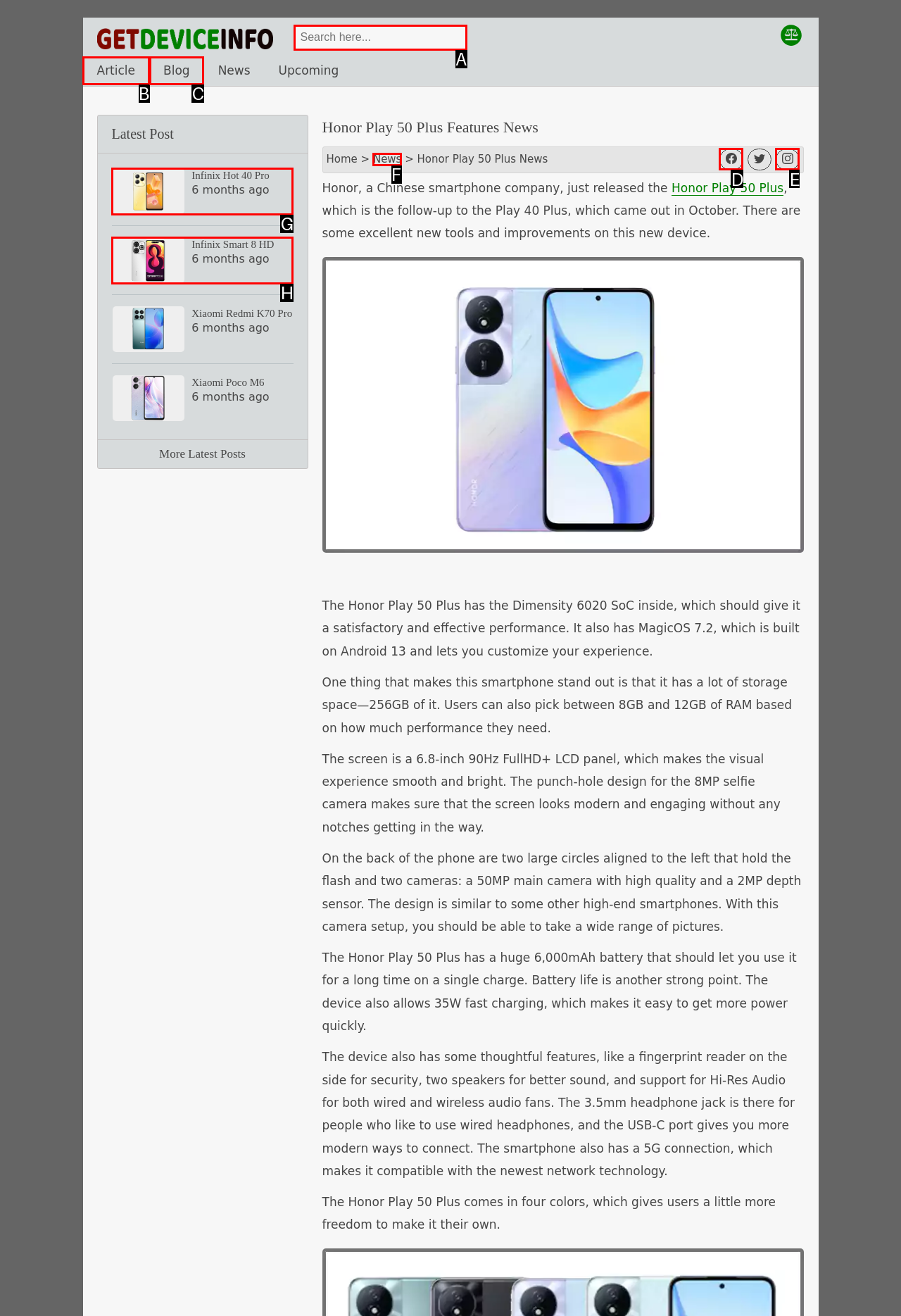Find the HTML element to click in order to complete this task: Search for a device
Answer with the letter of the correct option.

A